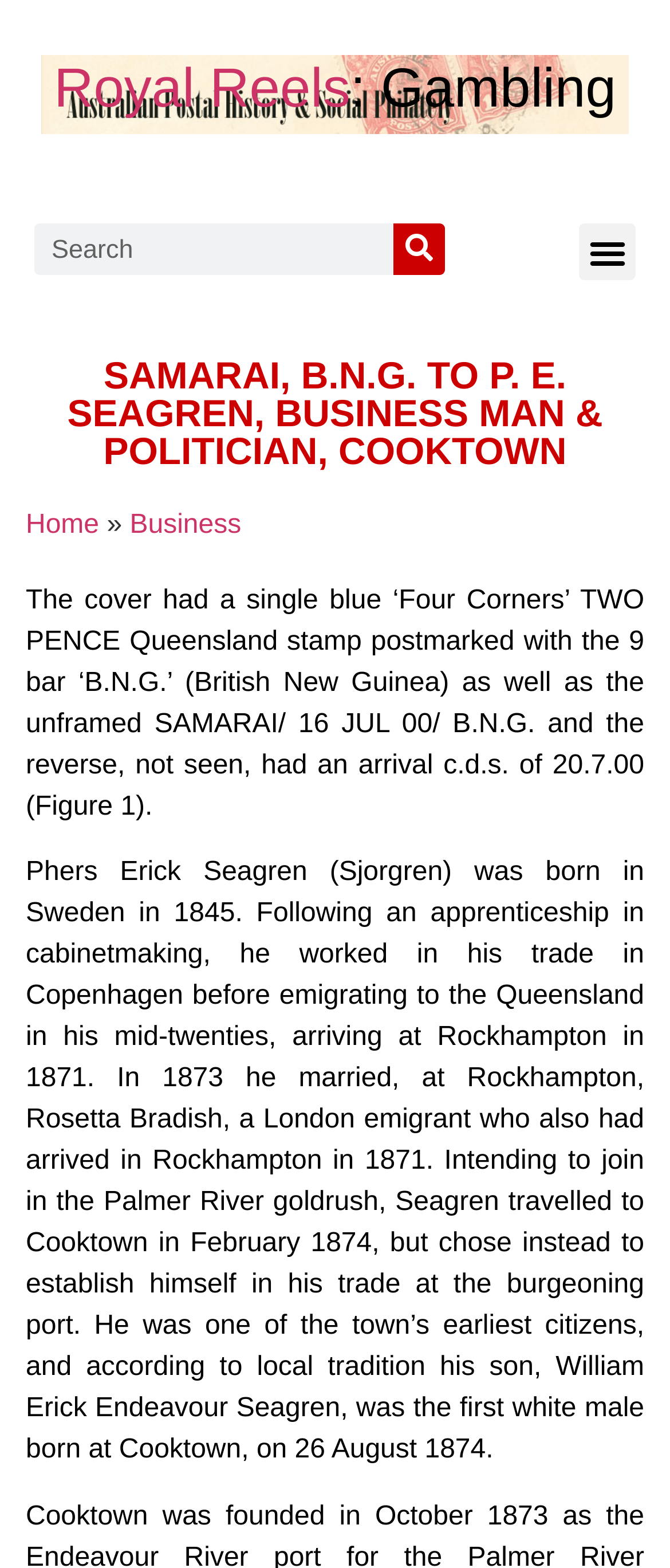Write an extensive caption that covers every aspect of the webpage.

The webpage is about Phers Erick Seagren, a businessman and politician from Cooktown. At the top, there is a heading "Royal Reels: Gambling" with a link to "Royal Reels" positioned below it. To the right of the heading, there is a search bar with a "Search" button. On the top right corner, there is a "Menu Toggle" button.

Below the search bar, there is a heading "SAMARAI, B.N.G. TO P. E. SEAGREN, BUSINESS MAN & POLITICIAN, COOKTOWN" which is centered on the page. Underneath this heading, there is a navigation menu with breadcrumbs, consisting of links to "Home" and "Business", separated by a "»" symbol.

The main content of the page is divided into two paragraphs. The first paragraph describes a postal cover with a Queensland stamp and postmarks, including a detailed description of the stamp and postmarks. The second paragraph is a biographical text about Phers Erick Seagren, describing his early life, immigration to Queensland, and establishment of his business in Cooktown.